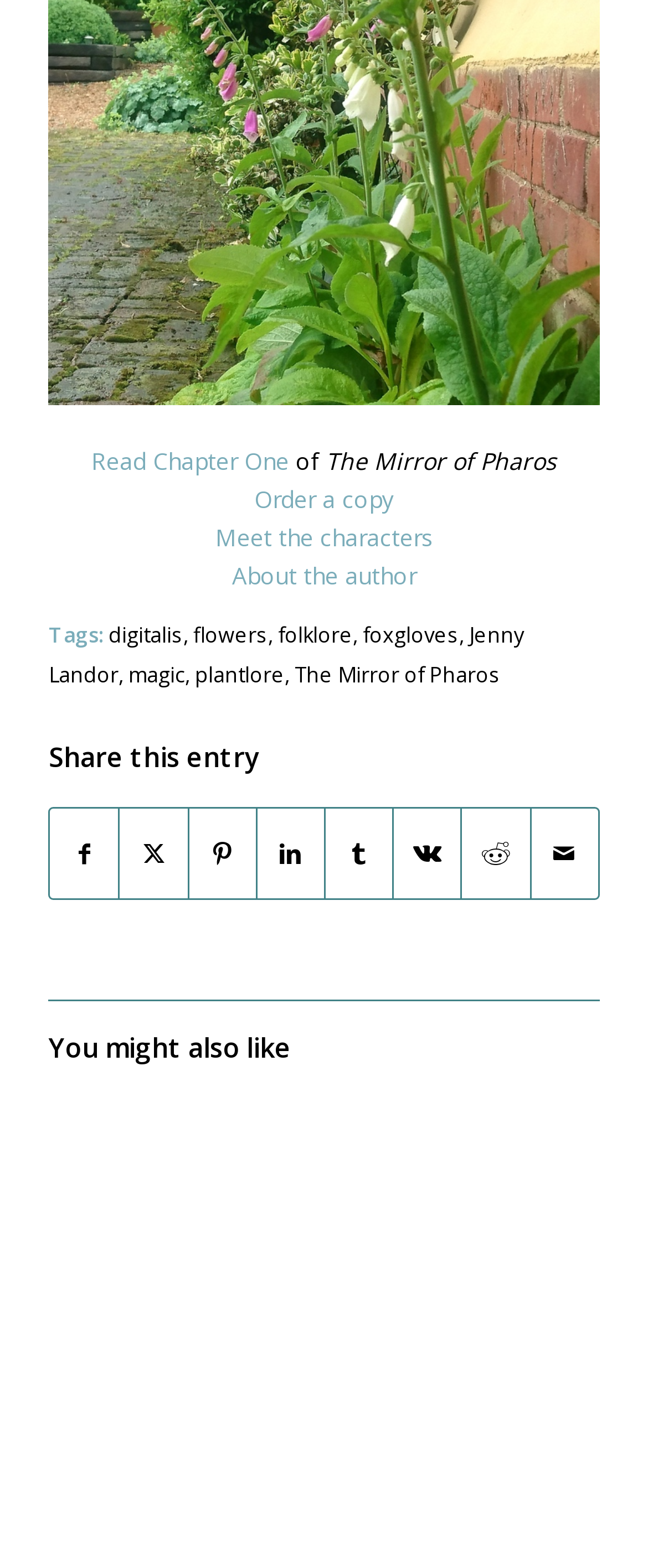What is the author of the book?
Using the image as a reference, answer with just one word or a short phrase.

Jenny Landor